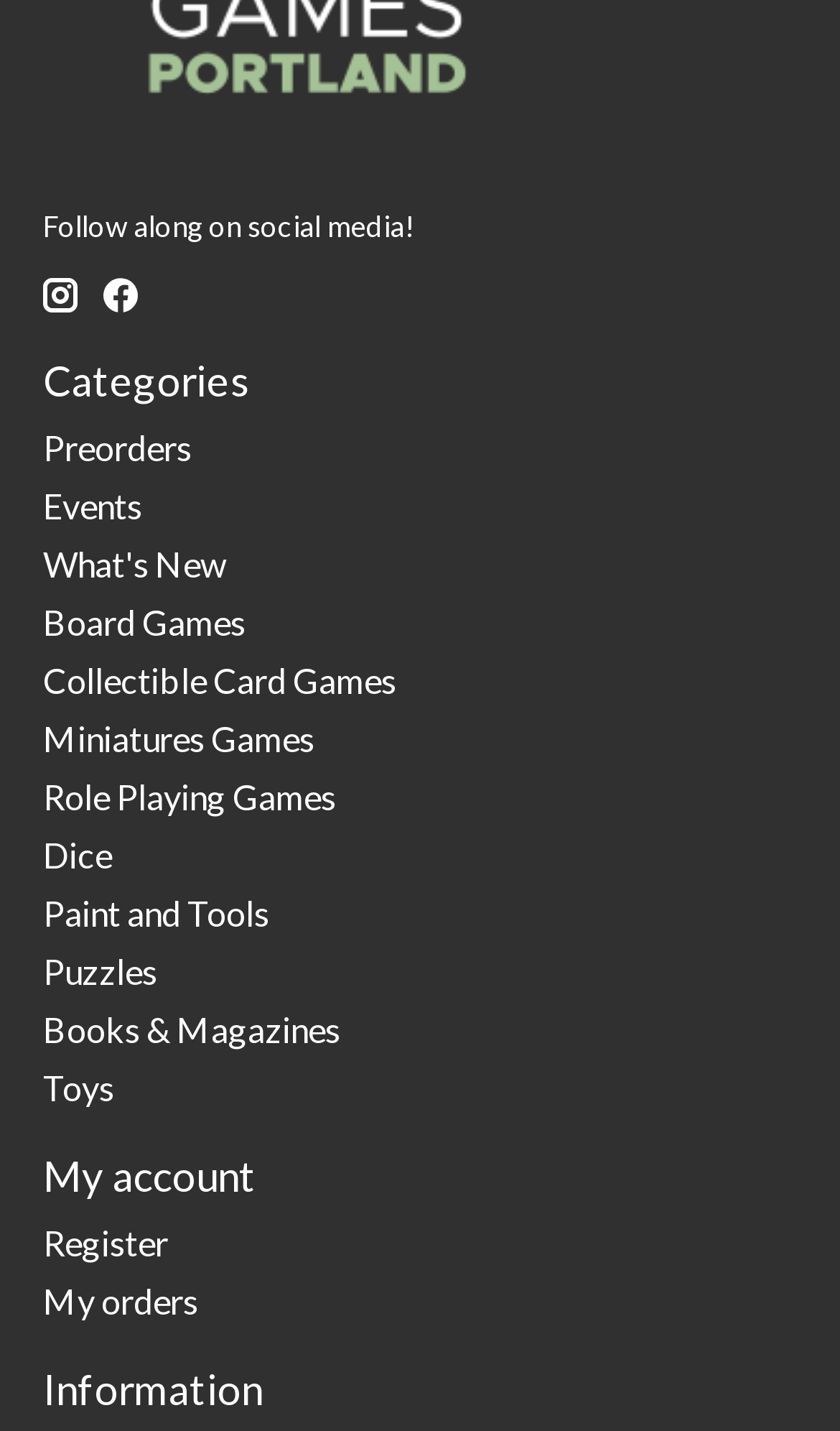What type of games are mentioned?
Please provide a comprehensive answer based on the visual information in the image.

One of the categories listed is 'Board Games', which suggests that the website sells or provides information about board games.